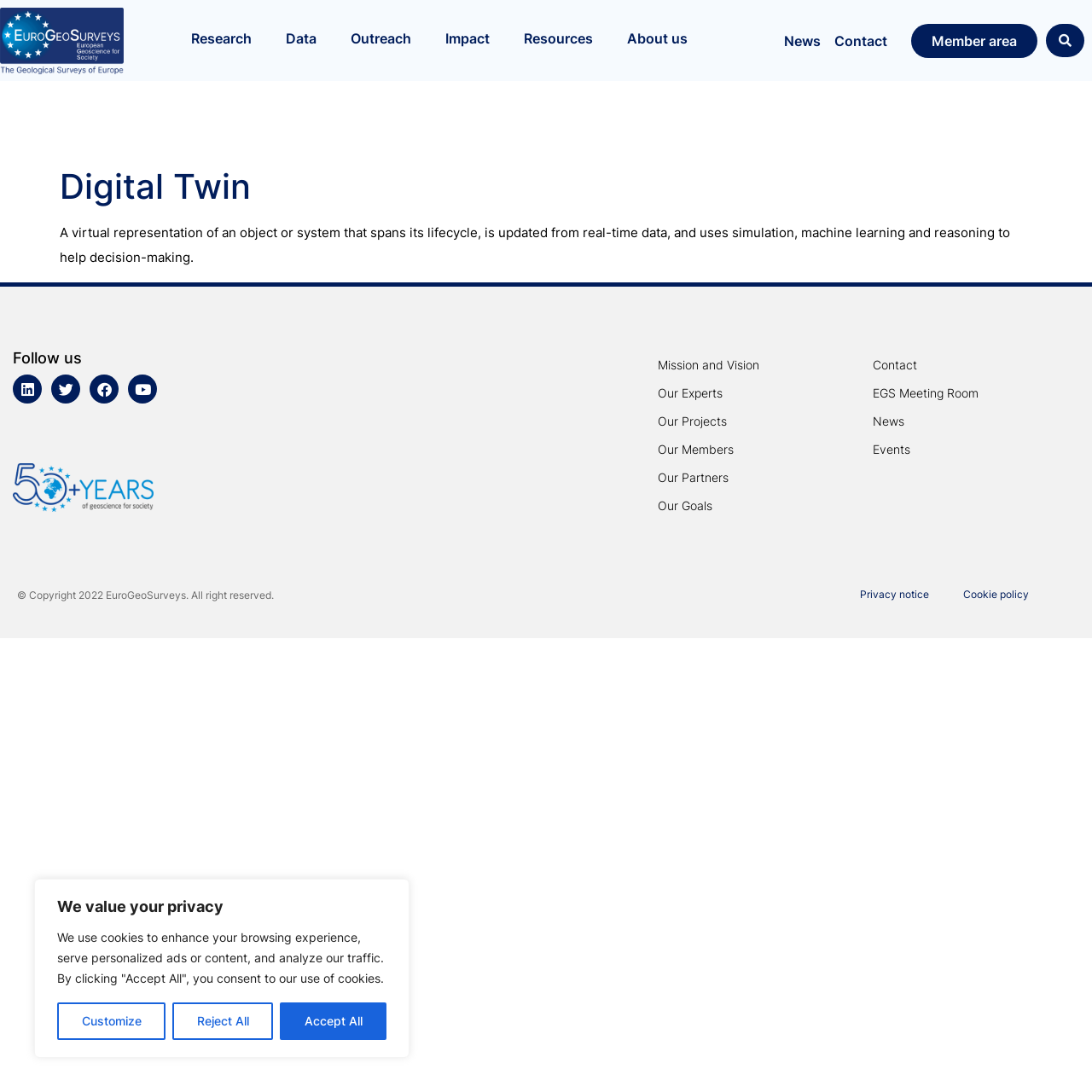Generate a thorough caption detailing the webpage content.

The webpage is about Digital Twin, a virtual representation of an object or system that spans its lifecycle, updated from real-time data, and uses simulation, machine learning, and reasoning to help decision-making. 

At the top of the page, there is a navigation menu with links to "Research", "Data", "Outreach", "Impact", "Resources", "About us", "News", "Contact", and "Member area". 

Below the navigation menu, there is a main section with a header that reads "Digital Twin". This section also contains a paragraph describing Digital Twin. 

On the left side of the page, there are social media links to Linkedin, Twitter, Facebook, and Youtube, labeled as "Follow us". 

In the middle of the page, there are links to "Mission and Vision", "Our Experts", "Our Projects", "Our Members", "Our Partners", and "Our Goals". 

On the right side of the page, there are links to "Contact", "EGS Meeting Room", "News", and "Events". 

At the bottom of the page, there is a copyright notice that reads "© Copyright 2022 EuroGeoSurveys. All right reserved." Next to the copyright notice, there are links to "Privacy notice" and "Cookie policy". 

There is also a cookie consent banner at the bottom of the page, which informs users about the use of cookies and provides options to customize, reject, or accept all cookies.